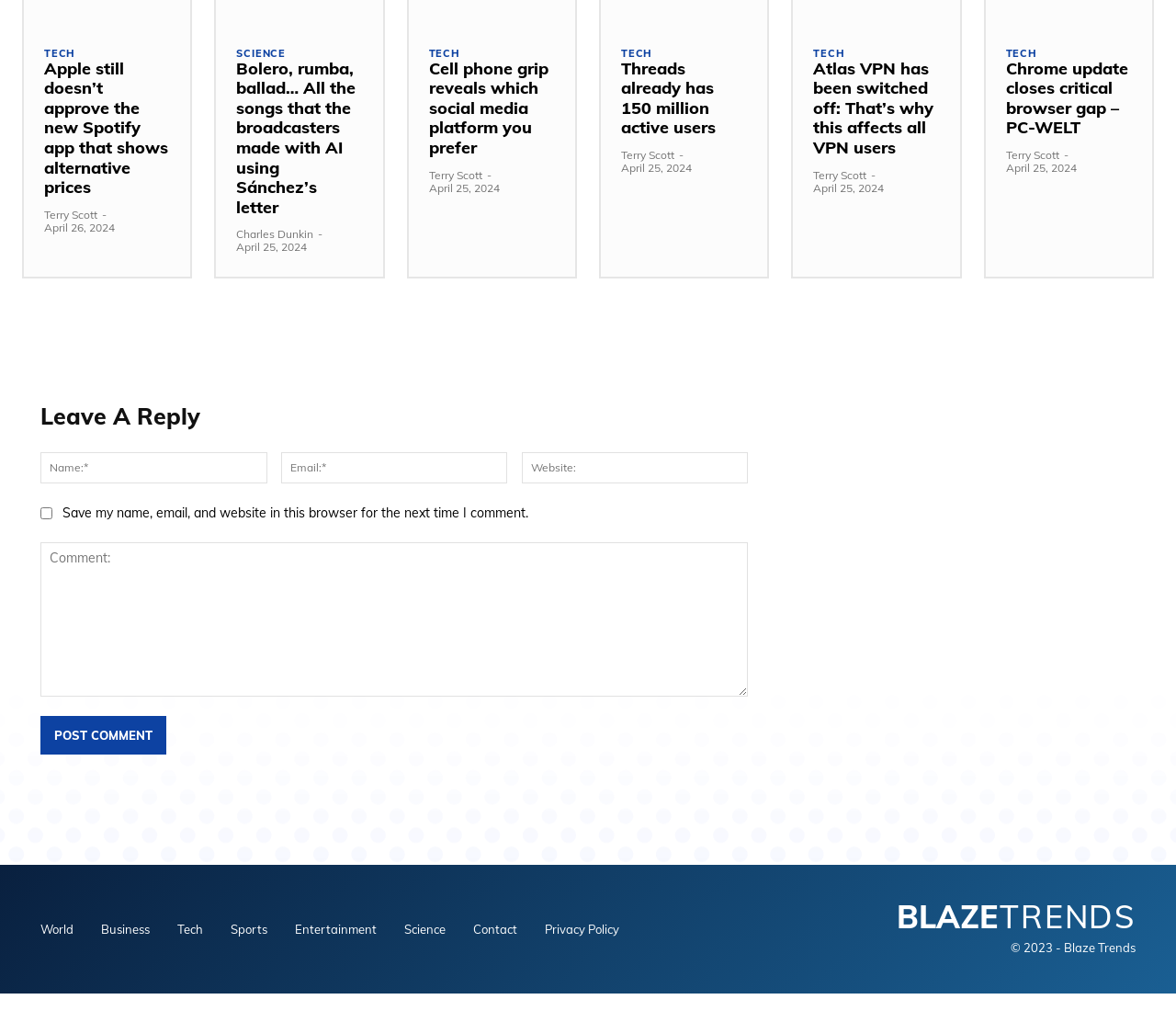Identify the bounding box coordinates of the clickable region required to complete the instruction: "Click on the 'World' link". The coordinates should be given as four float numbers within the range of 0 and 1, i.e., [left, top, right, bottom].

[0.034, 0.898, 0.062, 0.921]